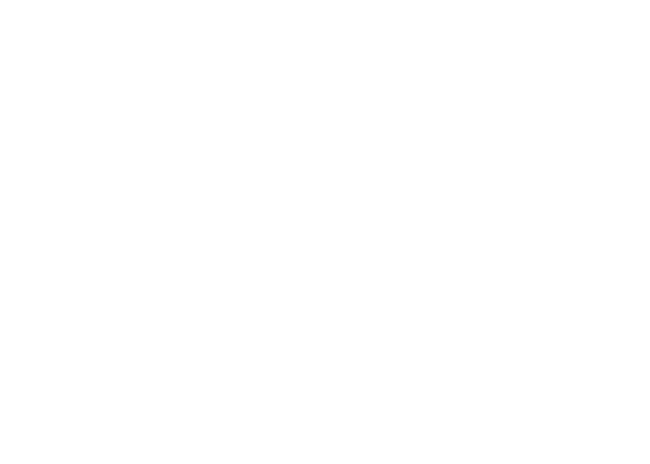Using the information in the image, give a detailed answer to the following question: What industries is the adhesive powder suitable for?

The caption highlights the versatility of the adhesive powder, mentioning its utility not only in the textile industry but also in automotive and electronic component manufacturing, making it a suitable choice for a range of applications.